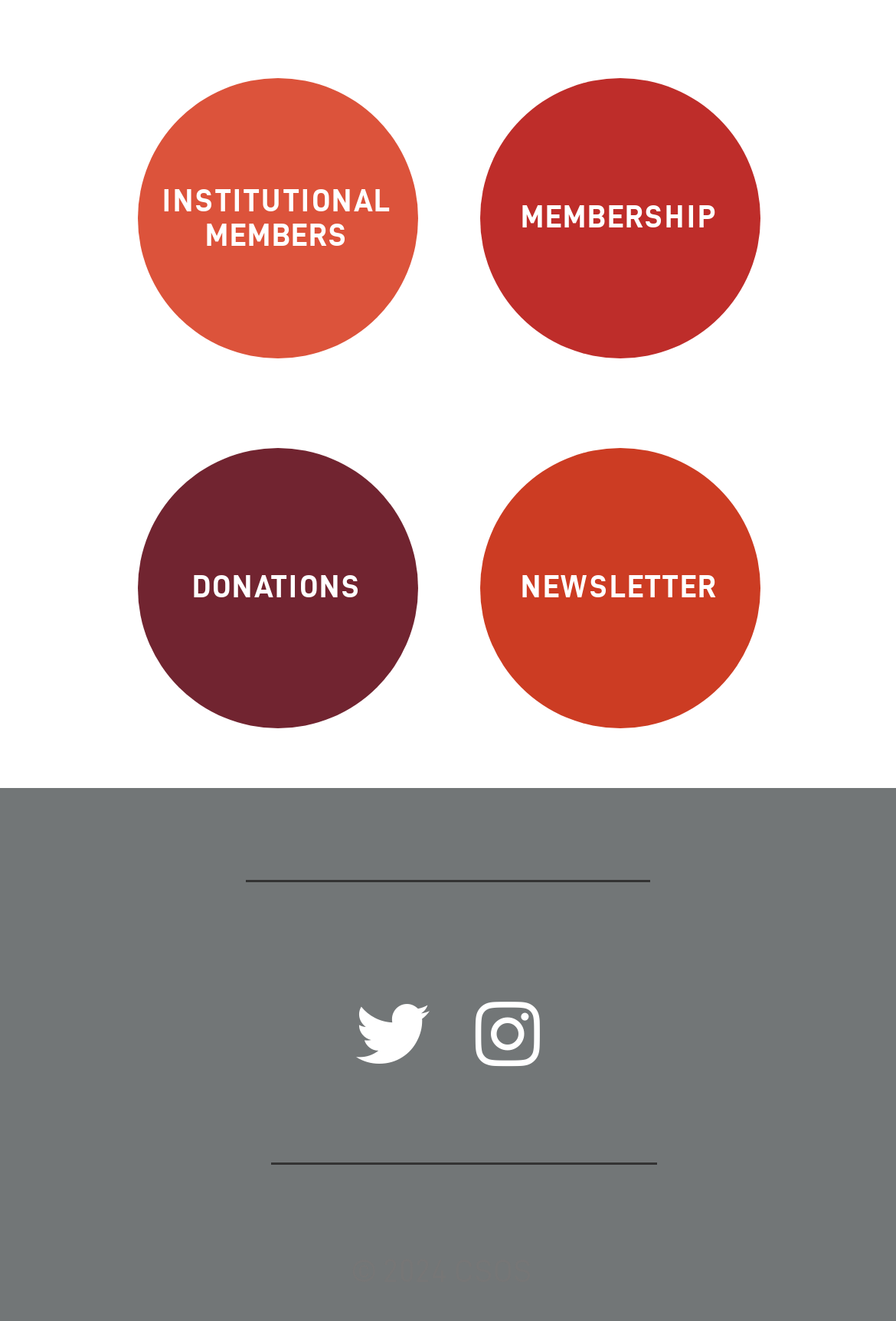What is the symbol represented by ''?
Analyze the image and provide a thorough answer to the question.

The '' symbol is a Unicode character that represents the Facebook icon, which is commonly used to link to a Facebook page or profile.